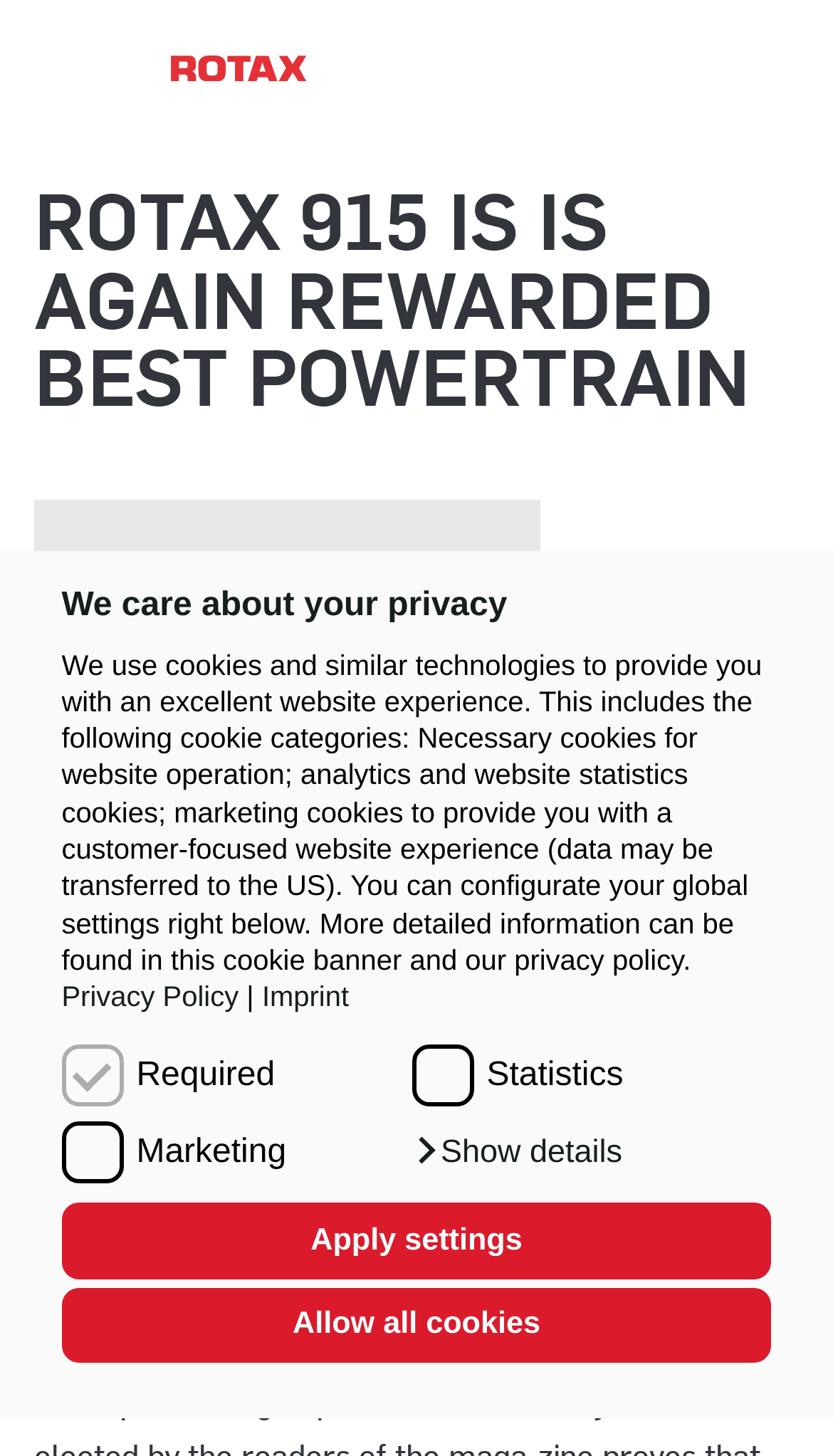What is the award received by Rotax 915 iS?
Observe the image and answer the question with a one-word or short phrase response.

Best powertrain